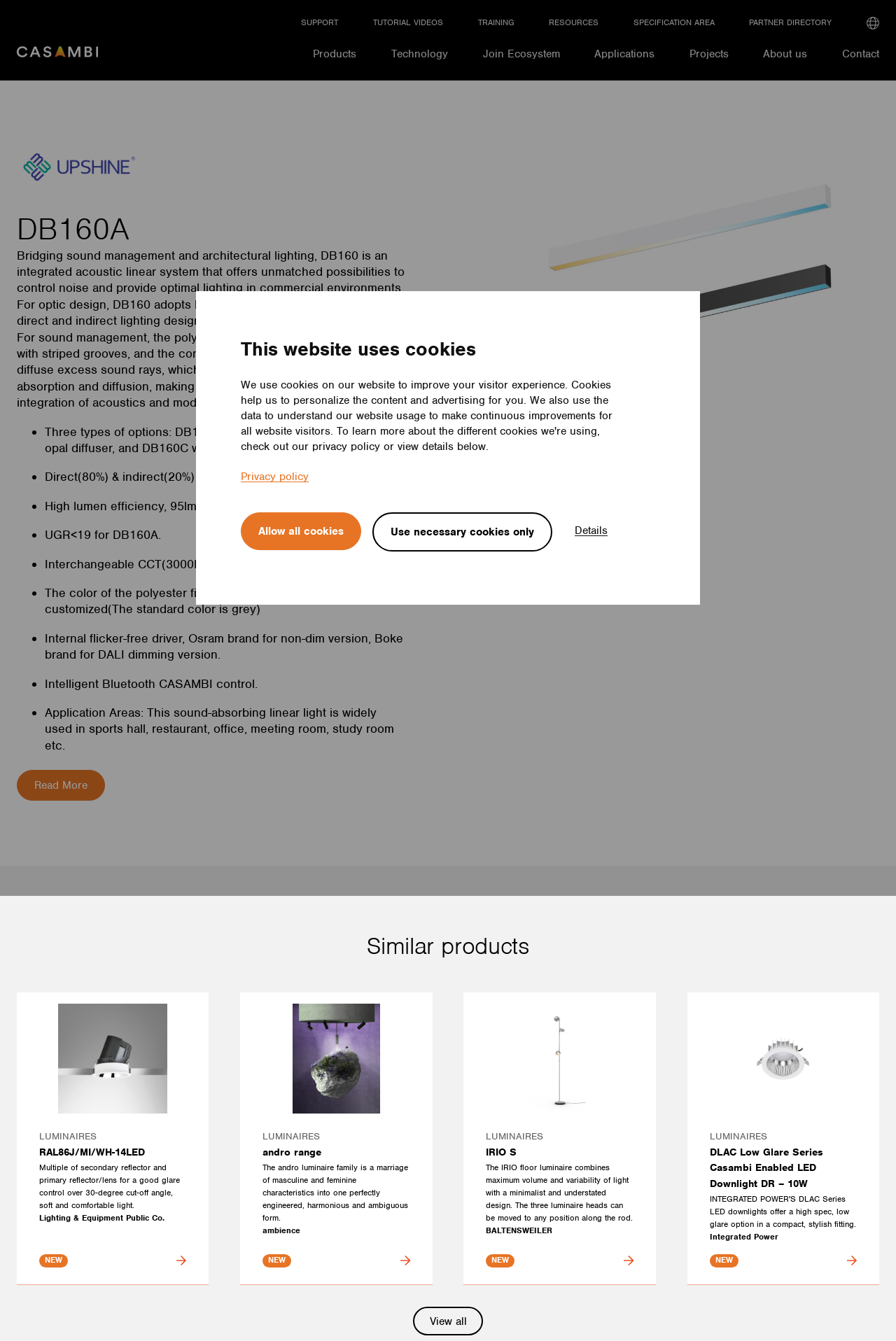Find the bounding box coordinates for the HTML element described as: "Allow all cookies". The coordinates should consist of four float values between 0 and 1, i.e., [left, top, right, bottom].

[0.269, 0.382, 0.403, 0.41]